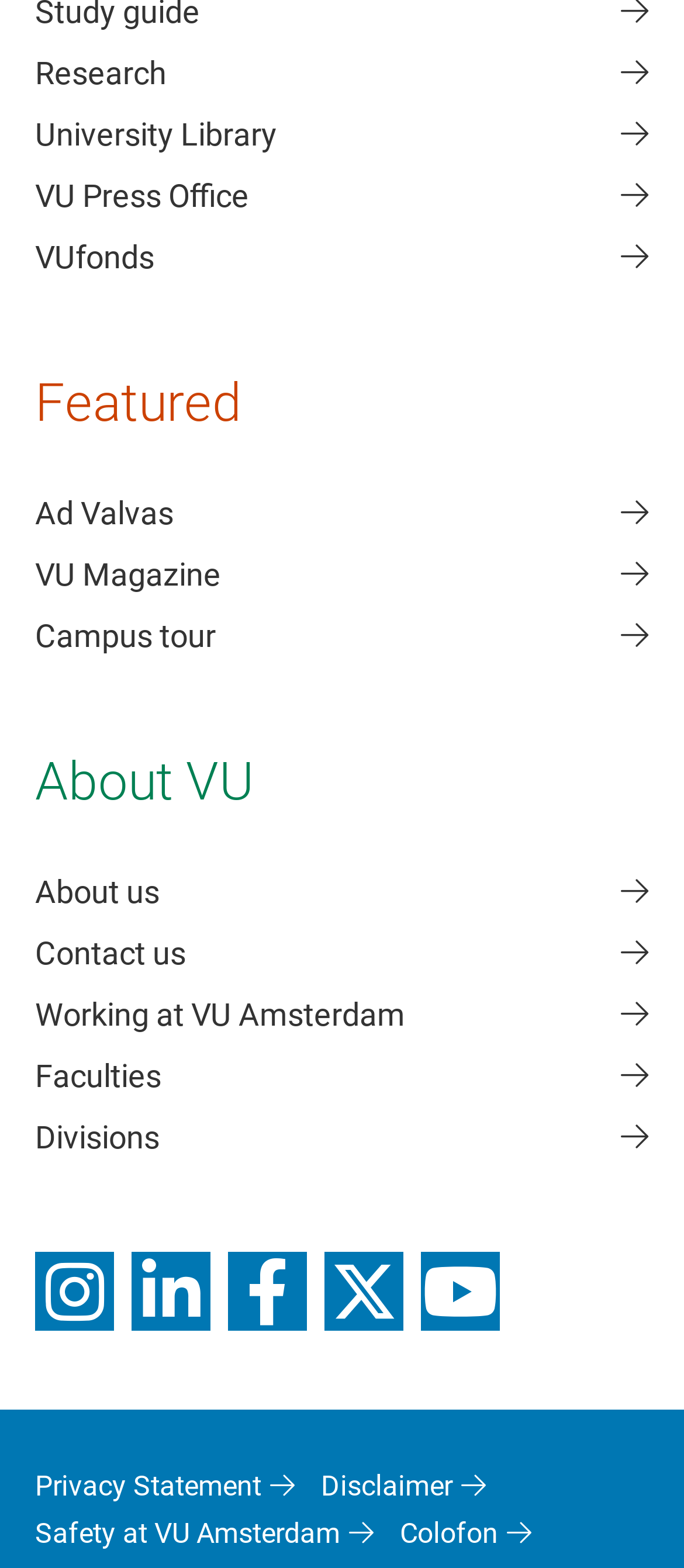Analyze the image and deliver a detailed answer to the question: How many social media links are there?

I counted the number of social media links at the bottom of the webpage, which are Instagram, LinkedIn, Facebook, Twitter, and Youtube.